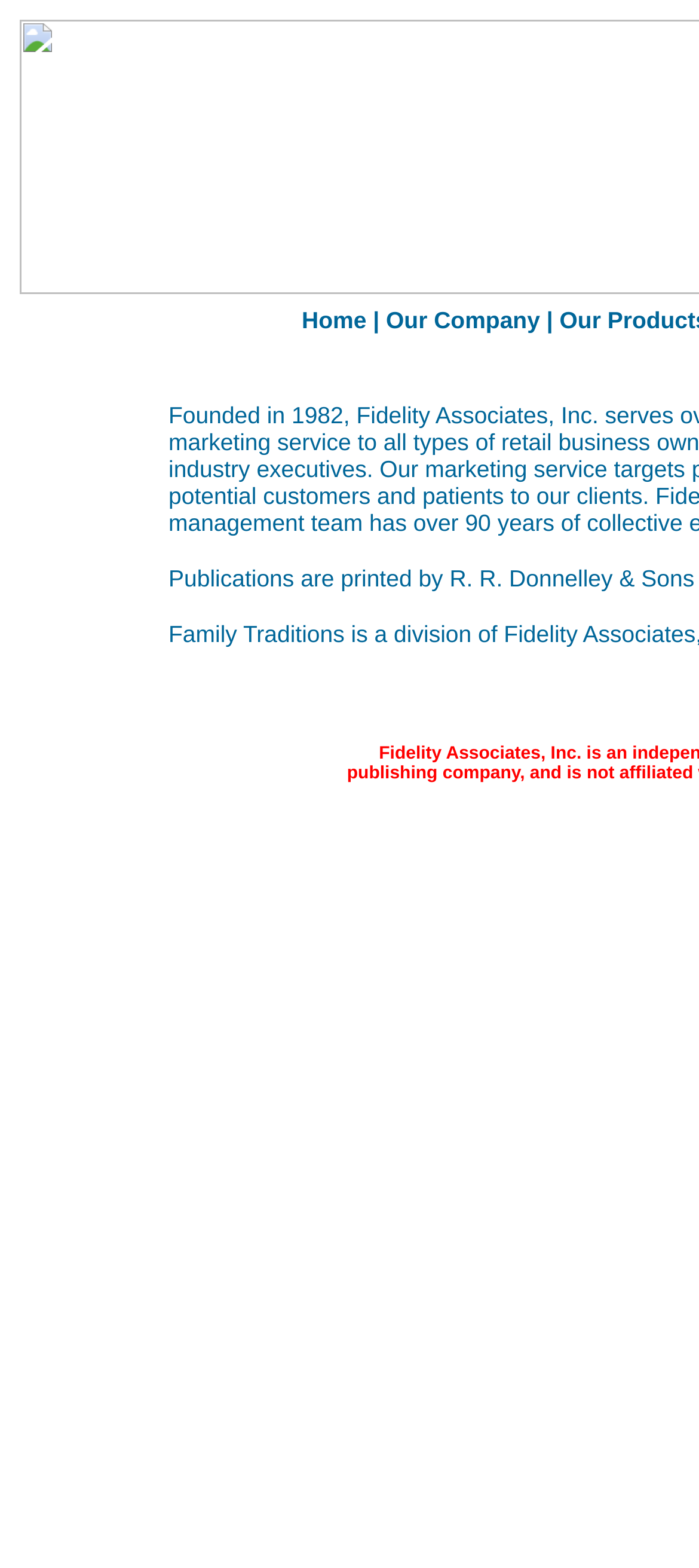Using the webpage screenshot and the element description Home, determine the bounding box coordinates. Specify the coordinates in the format (top-left x, top-left y, bottom-right x, bottom-right y) with values ranging from 0 to 1.

[0.432, 0.196, 0.534, 0.213]